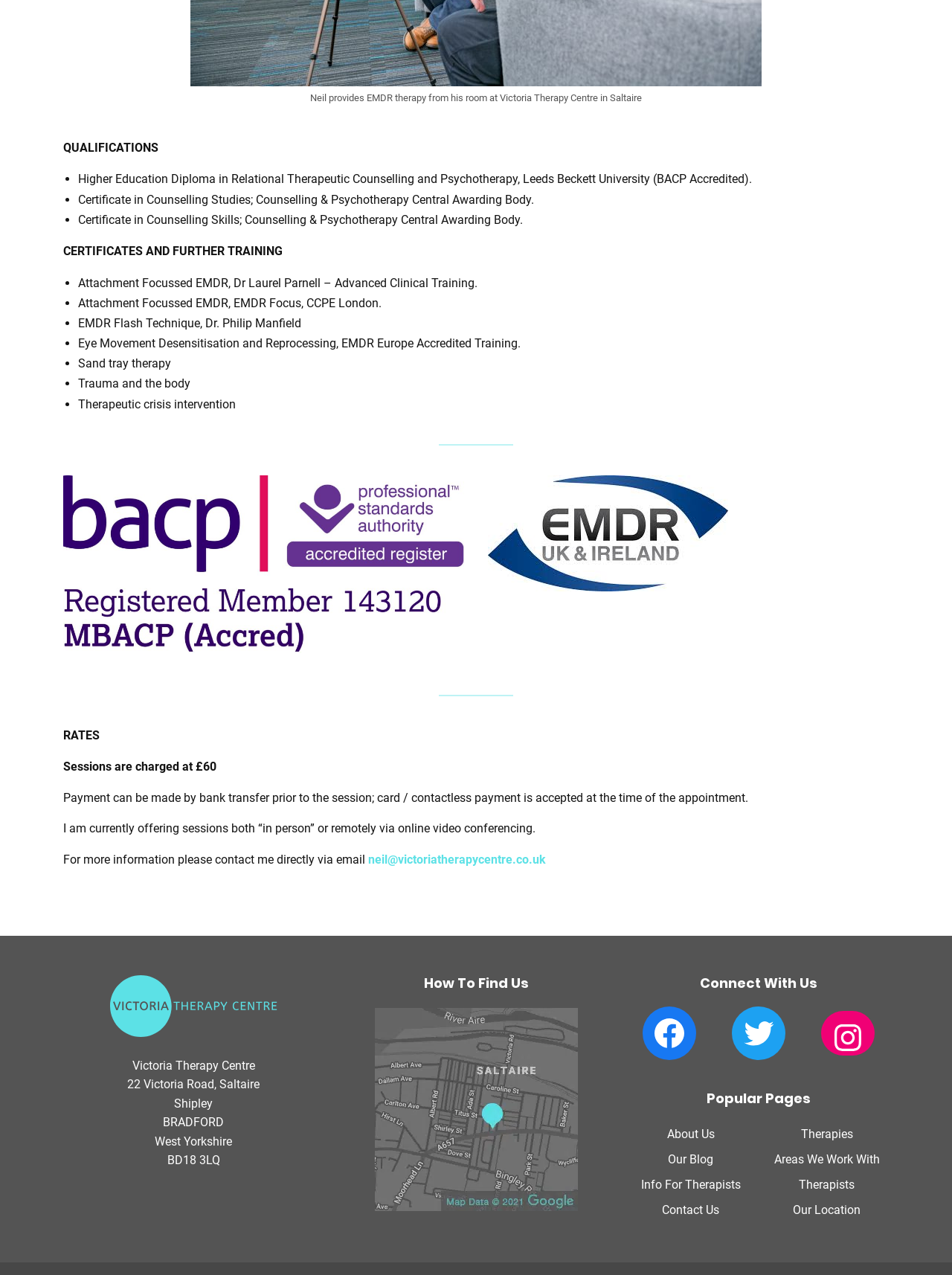Analyze the image and provide a detailed answer to the question: What types of payment are accepted?

The types of payment accepted are mentioned in the StaticText element as 'Payment can be made by bank transfer prior to the session; card / contactless payment is accepted at the time of the appointment'.